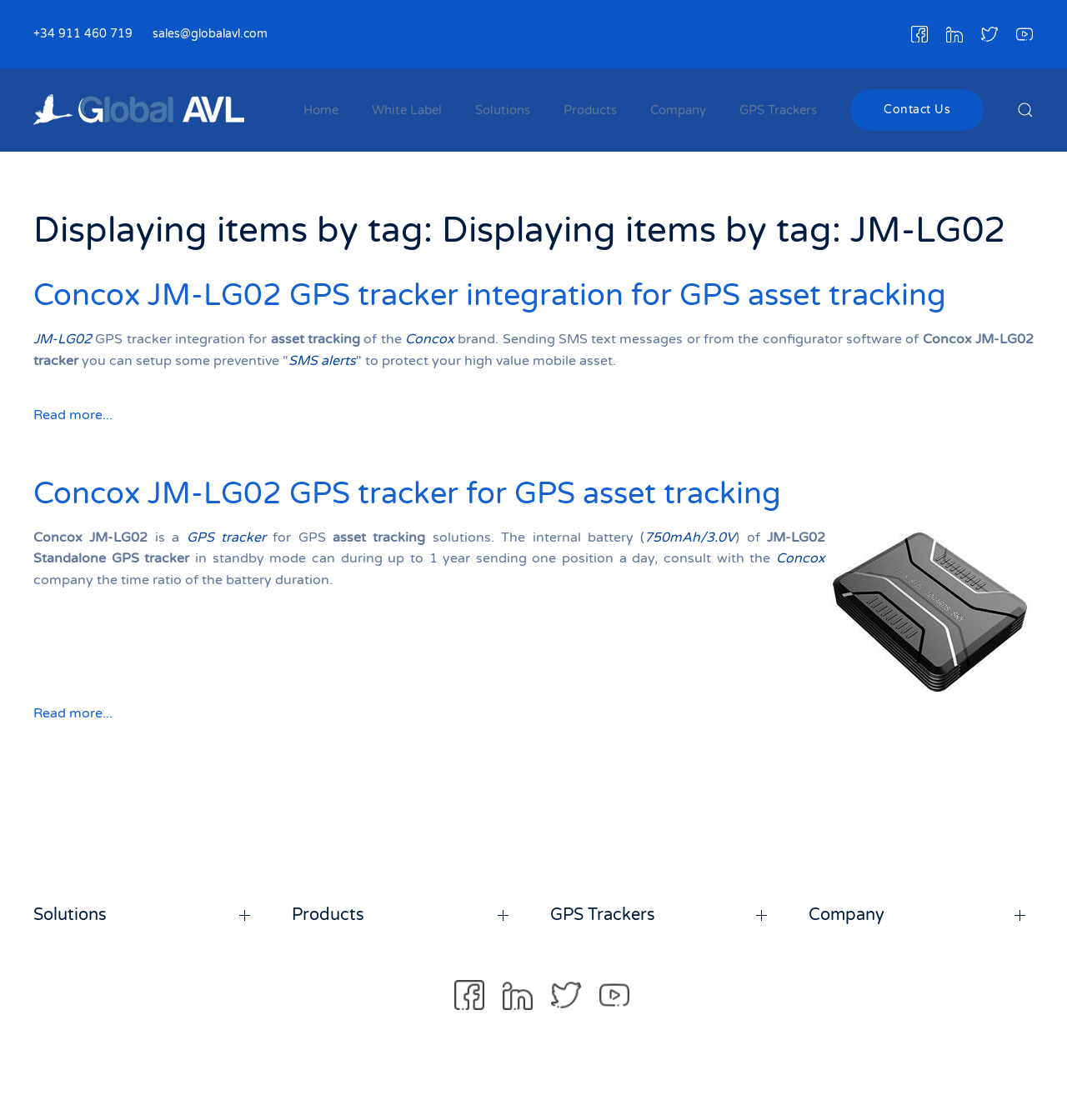What is the name of the GPS tracker?
Refer to the screenshot and respond with a concise word or phrase.

Concox JM-LG02